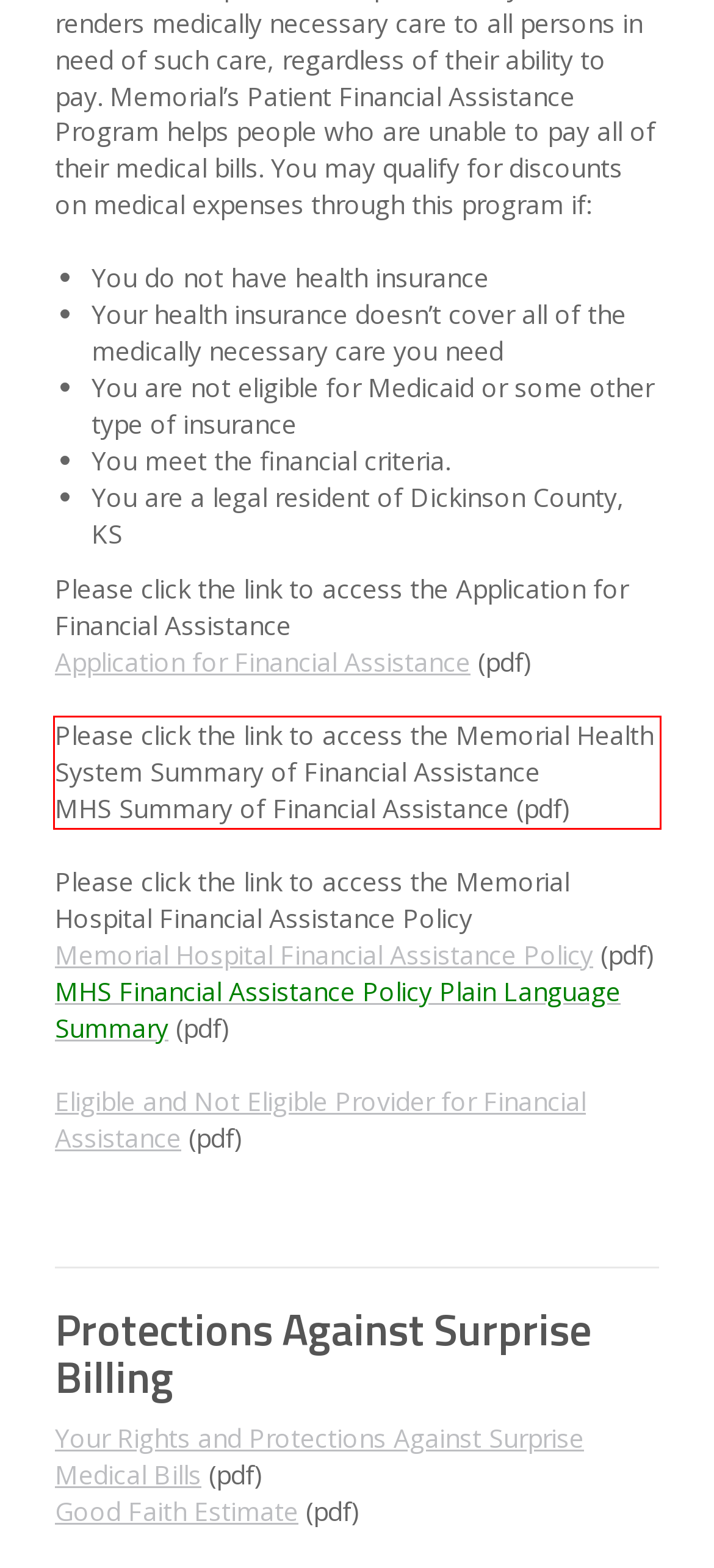Identify and extract the text within the red rectangle in the screenshot of the webpage.

Please click the link to access the Memorial Health System Summary of Financial Assistance MHS Summary of Financial Assistance (pdf)